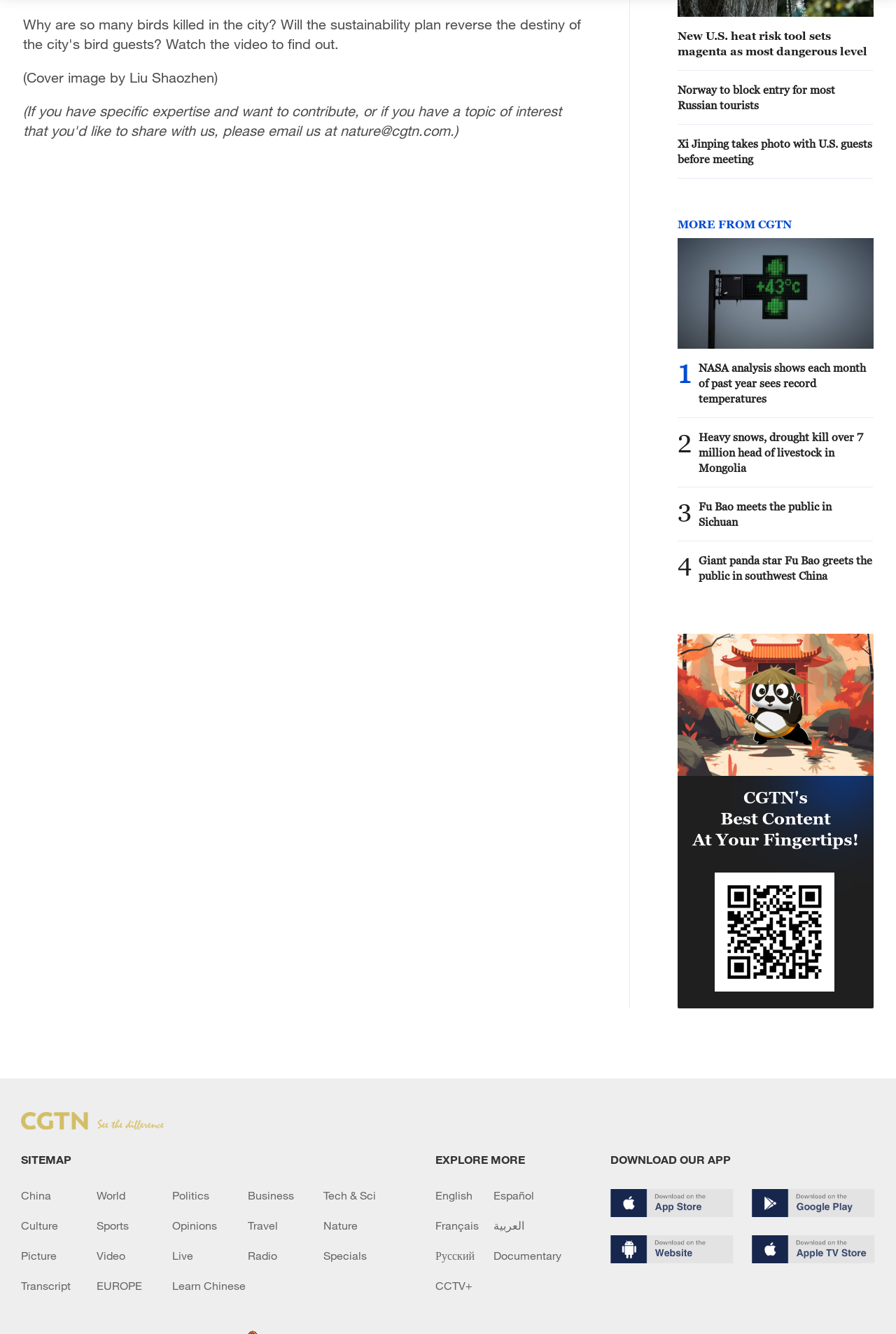Use a single word or phrase to answer the question: What is the language of the third link in the language selection section?

Français